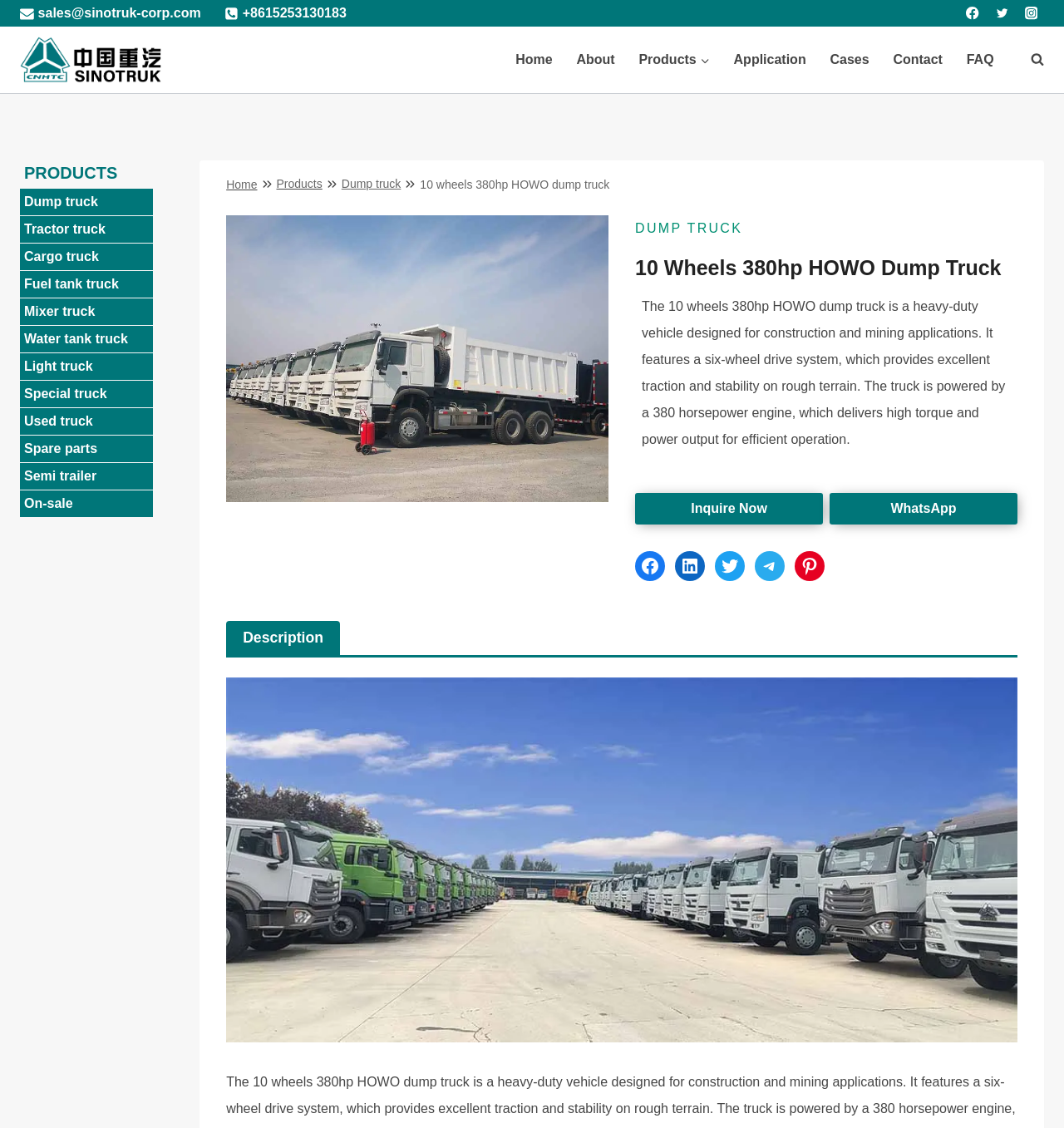Provide a short answer using a single word or phrase for the following question: 
What is the purpose of the 'Inquire Now' button?

To inquire about the product